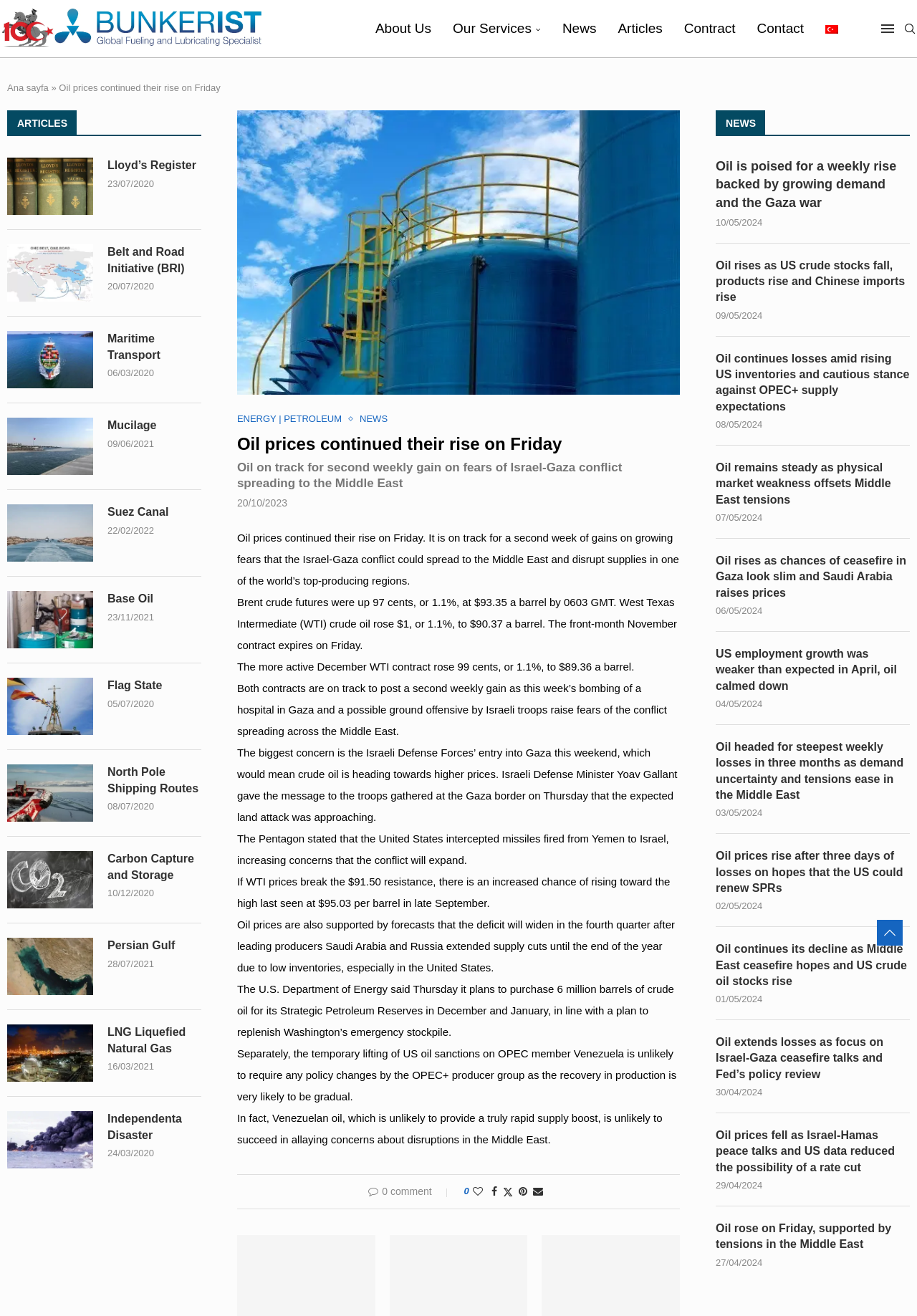How many comments are there on this post?
Using the image as a reference, give an elaborate response to the question.

I found this information at the bottom of the article section, where it says '0 comment'.